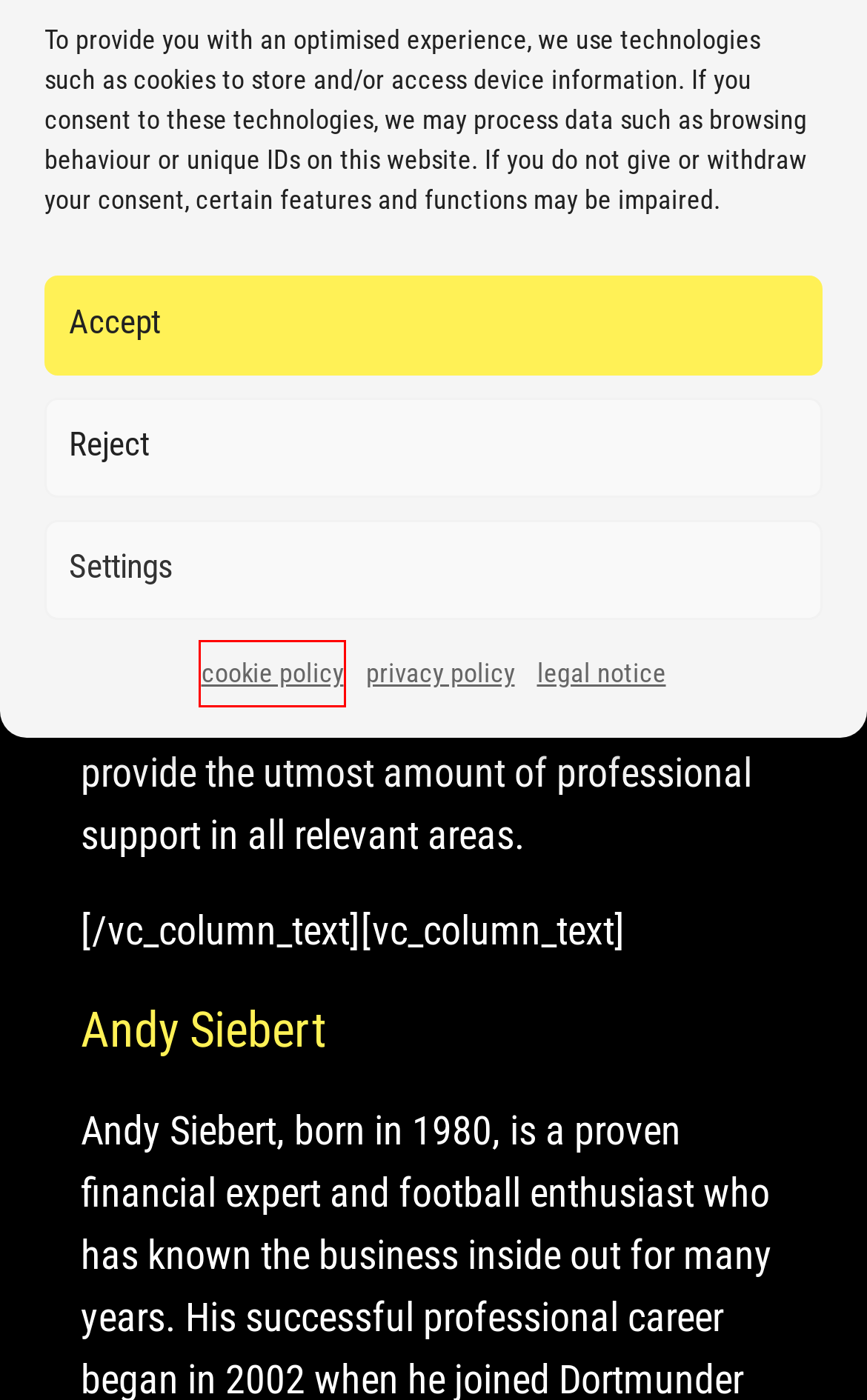Given a screenshot of a webpage with a red rectangle bounding box around a UI element, select the best matching webpage description for the new webpage that appears after clicking the highlighted element. The candidate descriptions are:
A. Home - Siebert & Backs
B. philosophy - Siebert & Backs
C. Blog - Siebert & Backs
D. privacy policy - Siebert & Backs
E. team - Siebert & Backs
F. legal notice - Siebert & Backs
G. Über uns - Siebert & Backs
H. cookie policy (EU) - Siebert & Backs

H